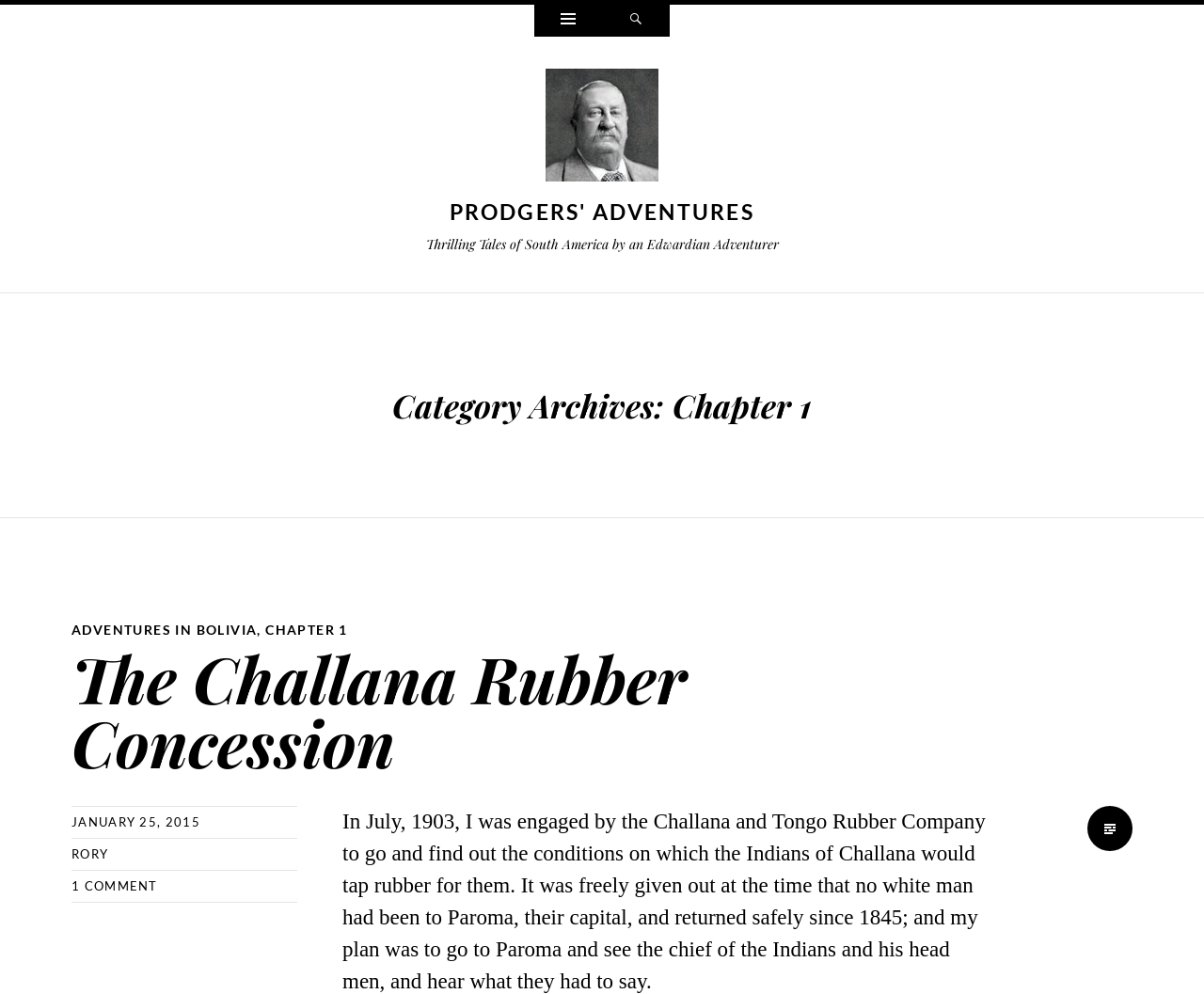What is the date of the story?
Provide a one-word or short-phrase answer based on the image.

January 25, 2015